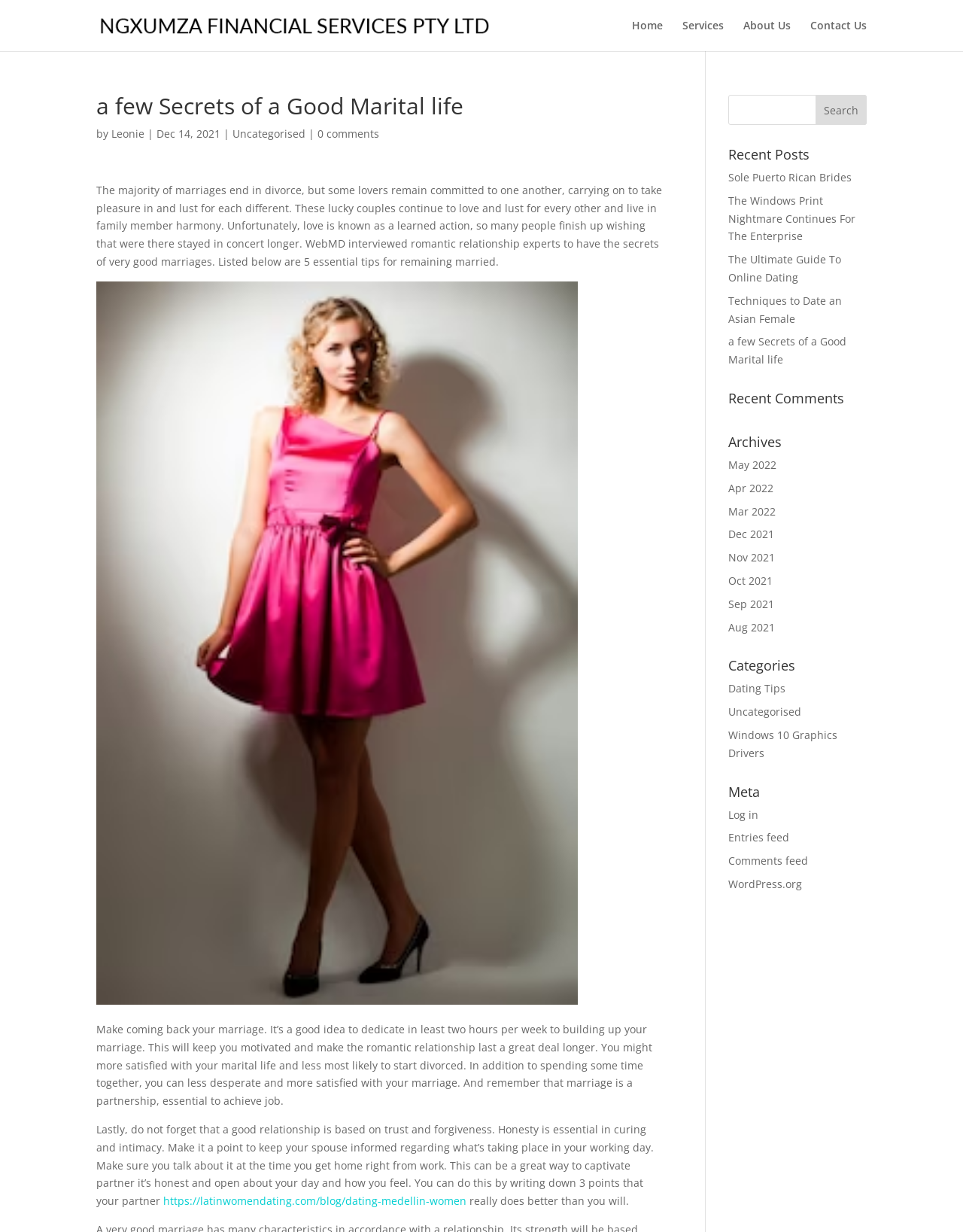Can you find and provide the title of the webpage?

a few Secrets of a Good Marital life